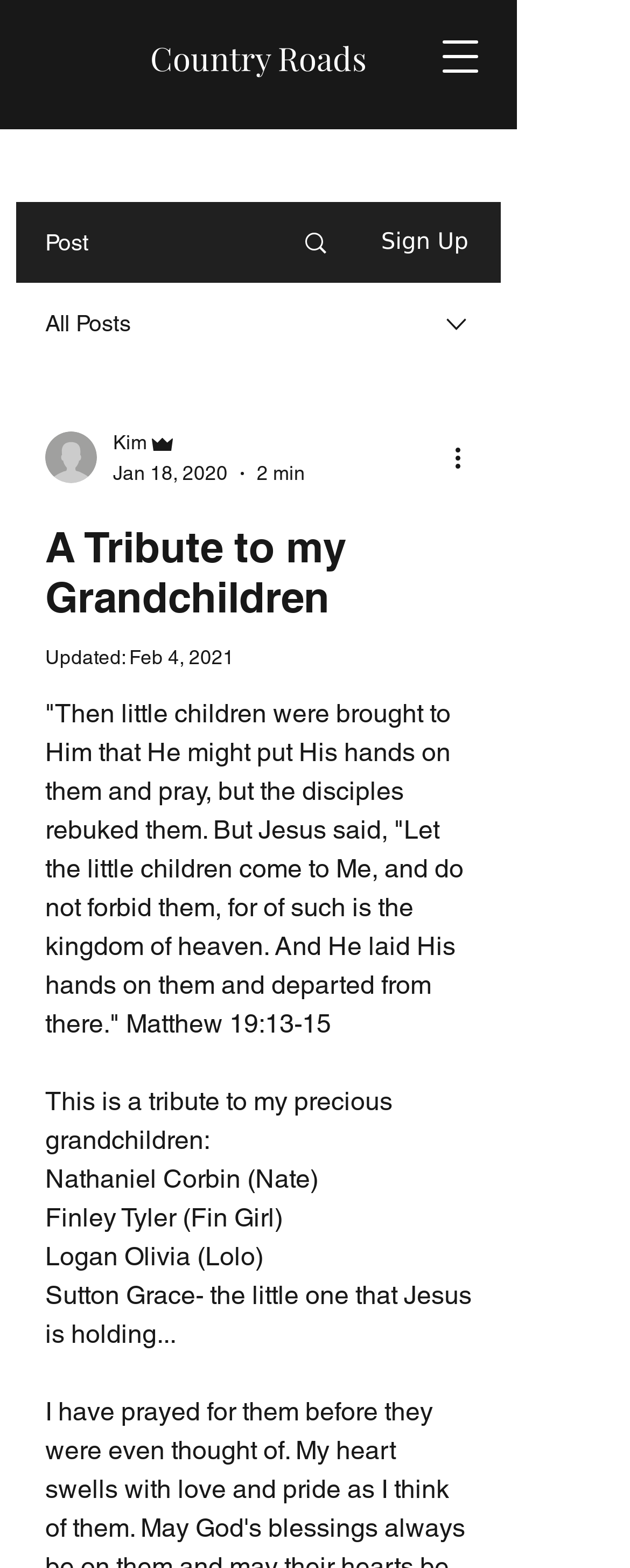What is the action that Jesus is described as doing to the children?
Ensure your answer is thorough and detailed.

I found the answer by reading the biblical quote mentioned on the webpage, specifically Matthew 19:13-15. According to the quote, Jesus laid His hands on the children and departed from there.